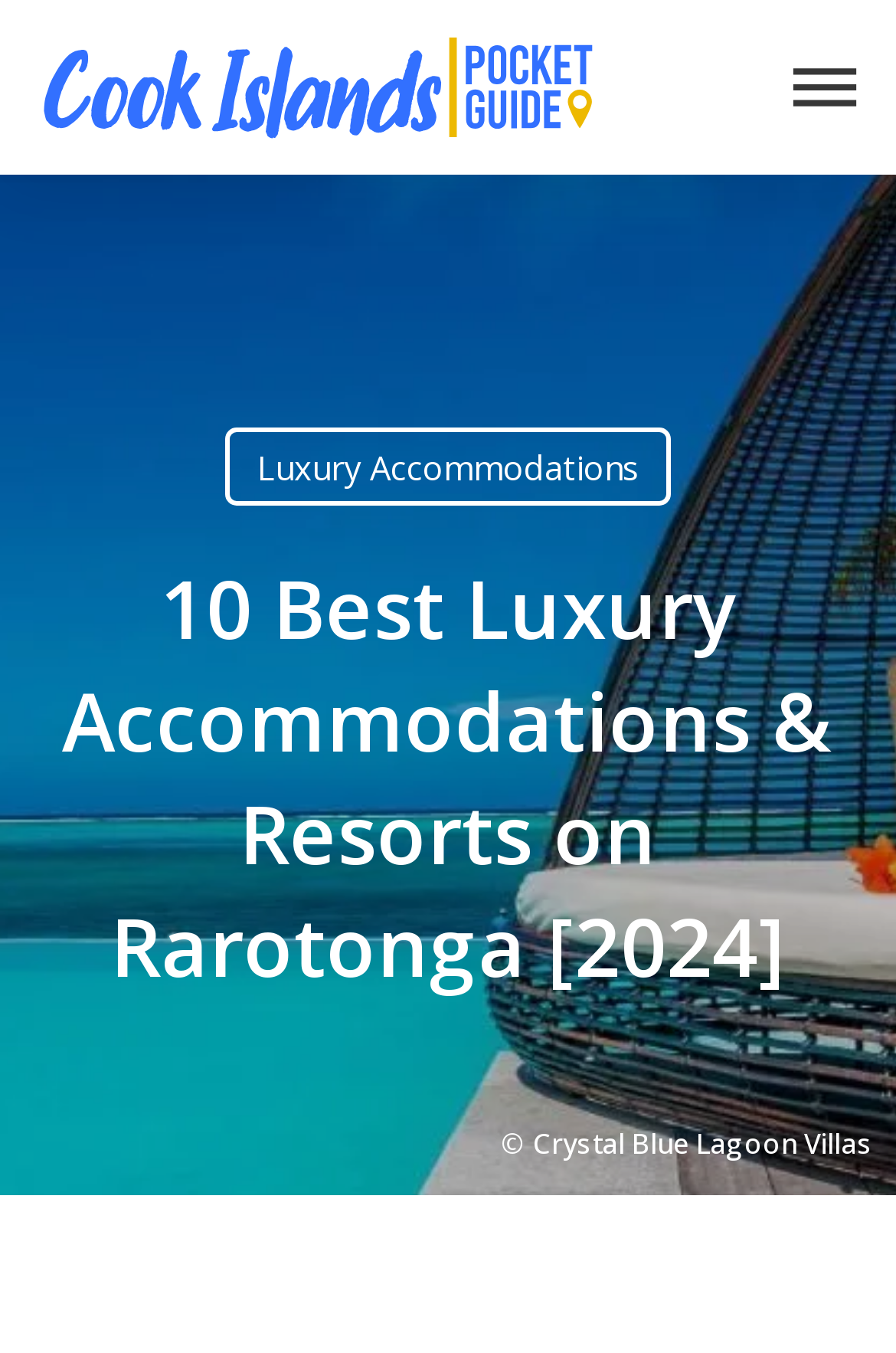Answer with a single word or phrase: 
What is the name of the luxury villa mentioned at the bottom of the page?

Crystal Blue Lagoon Villas